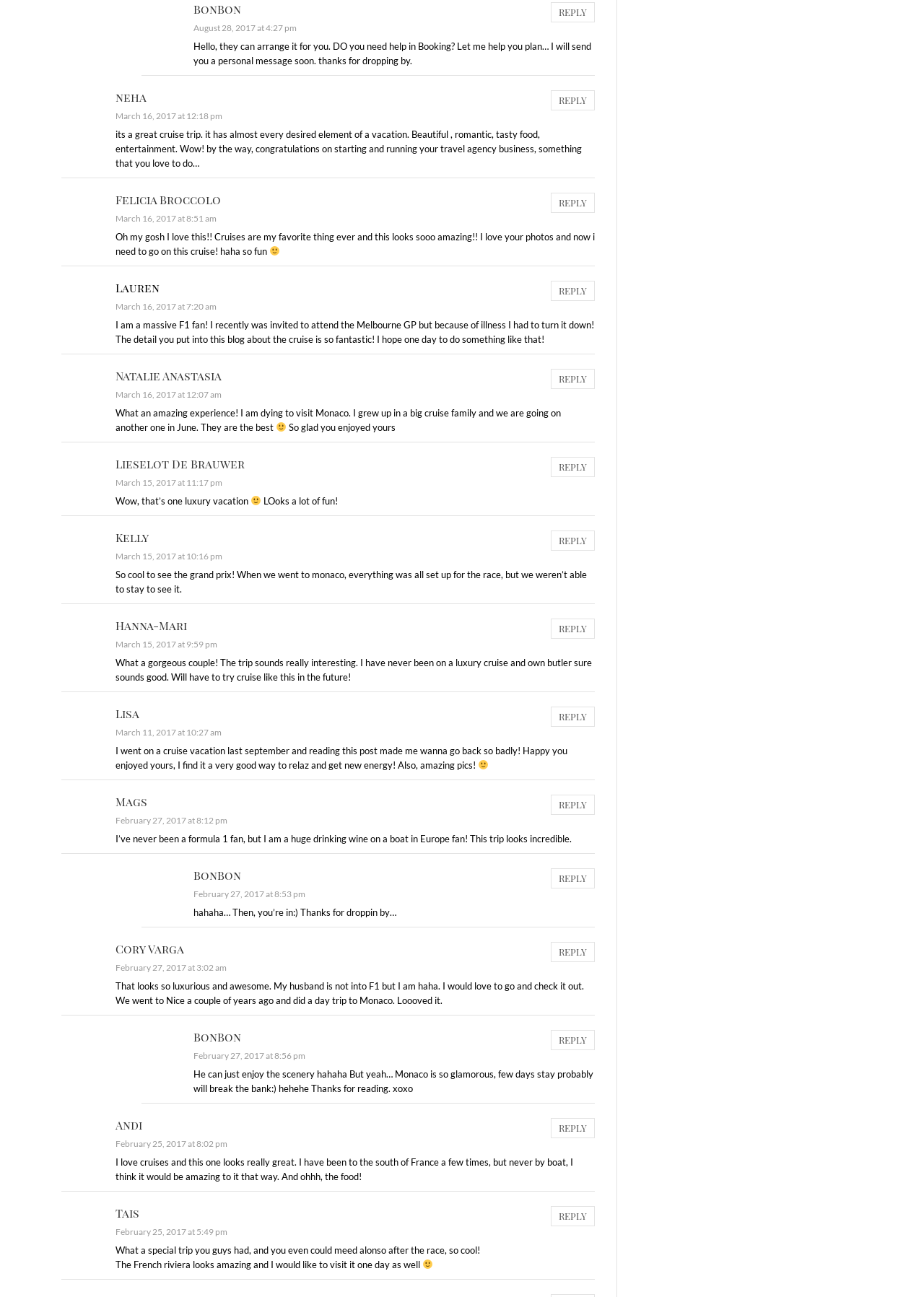What is the topic of the conversation?
Based on the image, answer the question with a single word or brief phrase.

Cruise trip